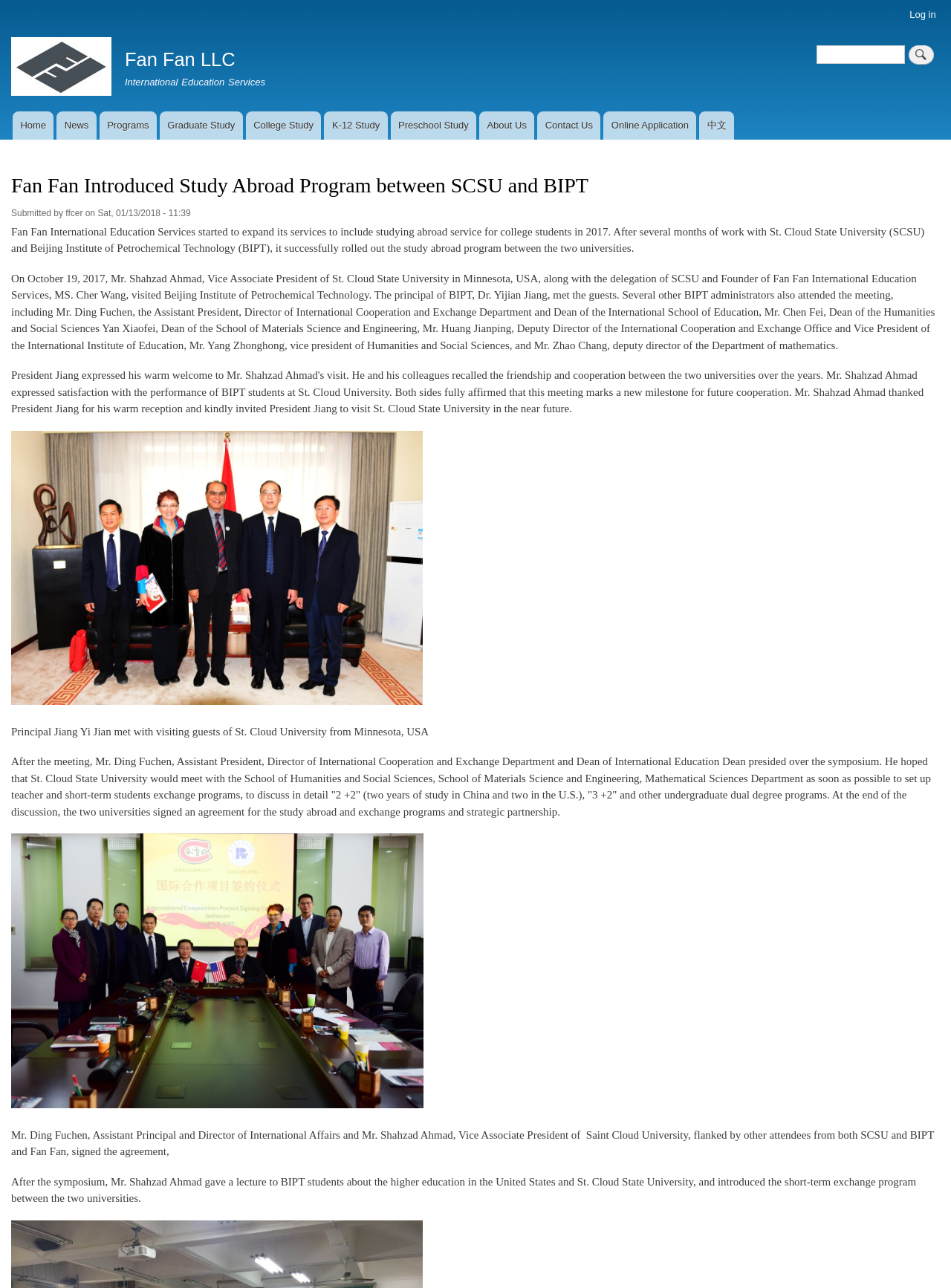Please mark the bounding box coordinates of the area that should be clicked to carry out the instruction: "Click on the 'Log in' link".

[0.948, 0.0, 0.992, 0.023]